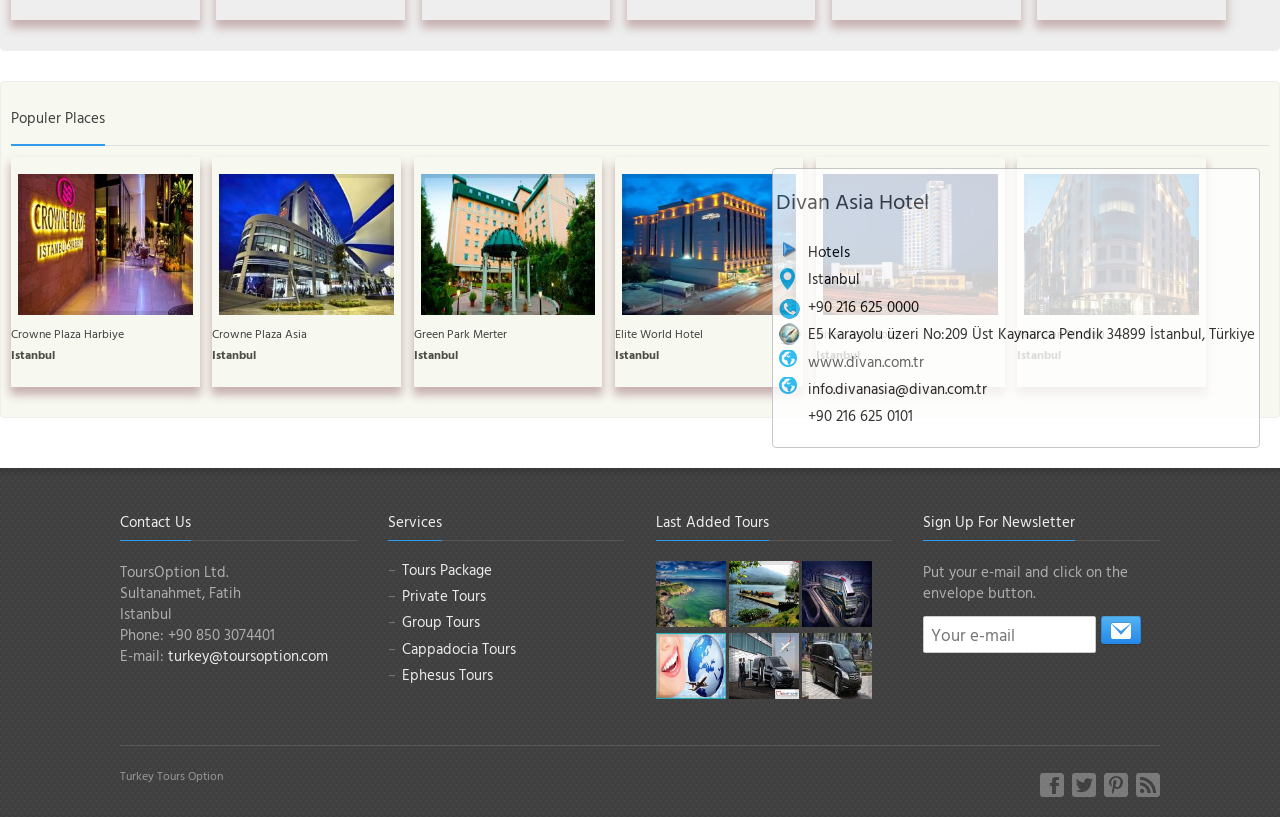Based on the image, please respond to the question with as much detail as possible:
How many tour packages are listed under 'Last Added Tours'?

There are five links listed under the 'Last Added Tours' heading, each with an accompanying image, which suggests that there are five tour packages being listed under this section.